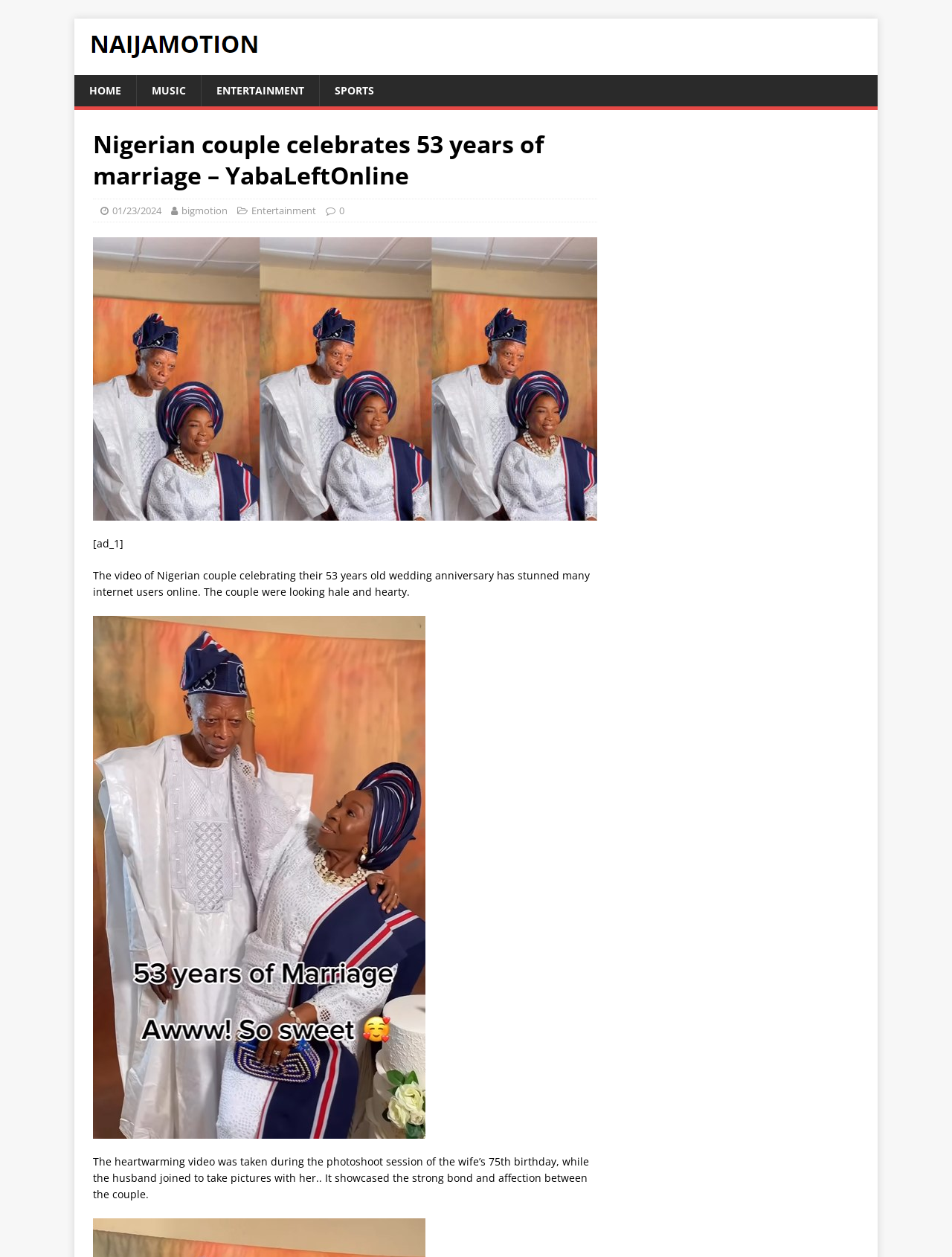Please identify the bounding box coordinates of the element on the webpage that should be clicked to follow this instruction: "Check the video of the Nigerian couple". The bounding box coordinates should be given as four float numbers between 0 and 1, formatted as [left, top, right, bottom].

[0.098, 0.189, 0.627, 0.414]